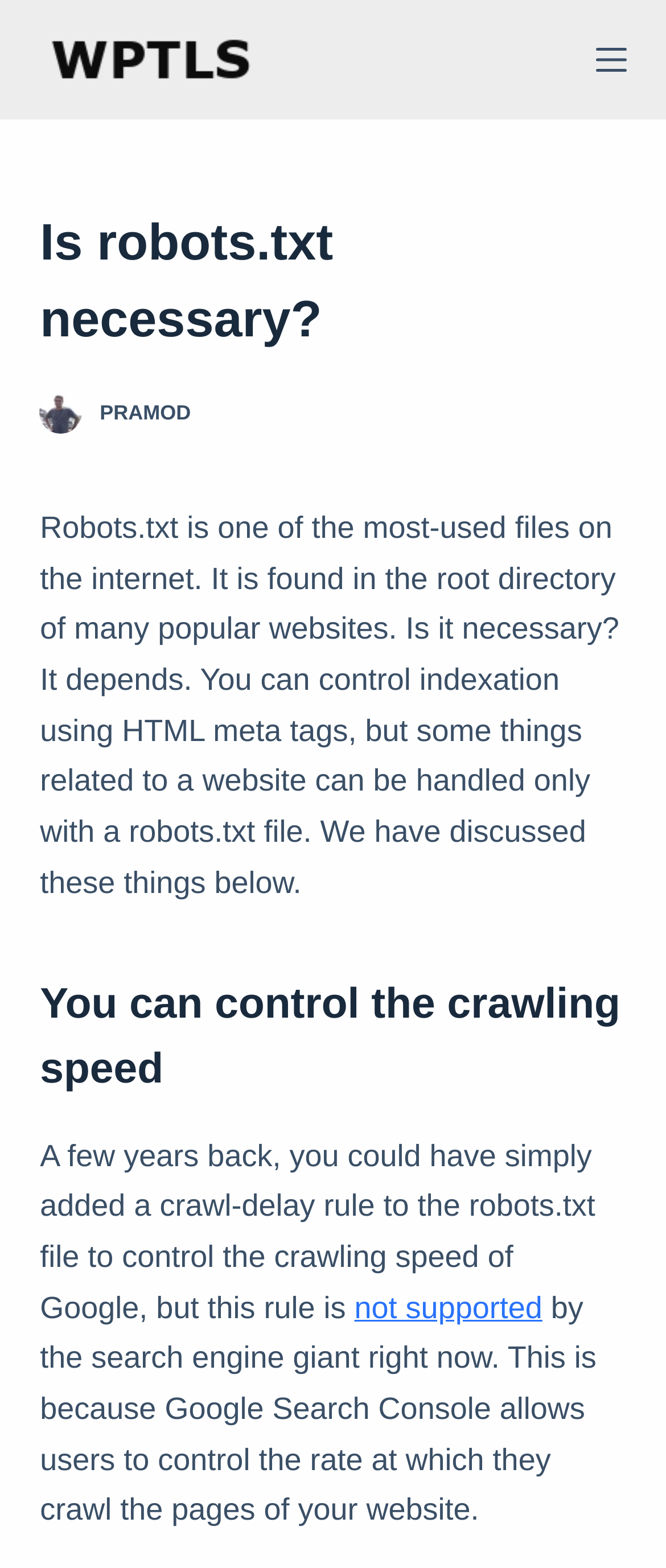For the element described, predict the bounding box coordinates as (top-left x, top-left y, bottom-right x, bottom-right y). All values should be between 0 and 1. Element description: Classifieds Website Tips

None